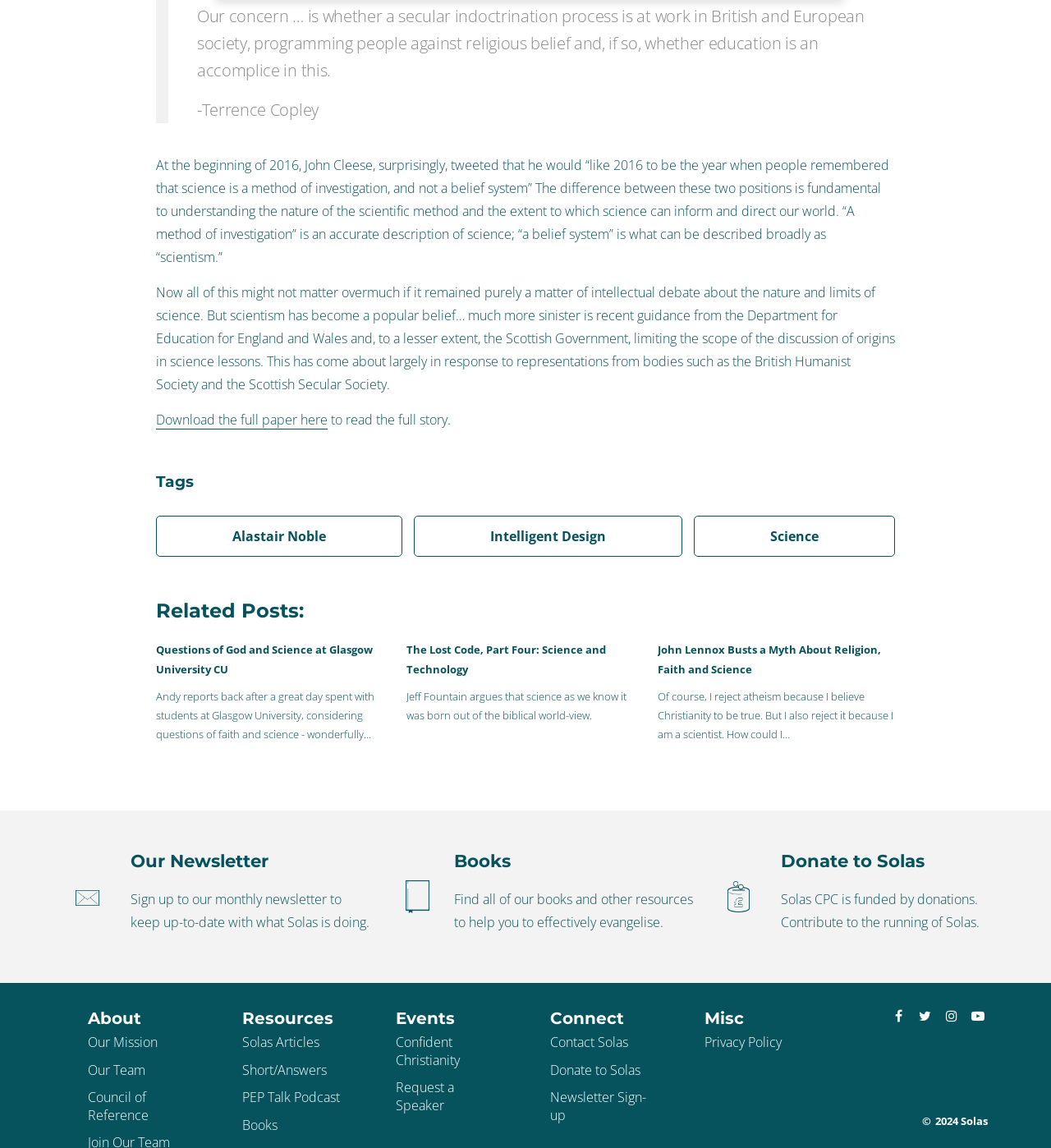Provide the bounding box coordinates of the area you need to click to execute the following instruction: "Visit the About page".

[0.084, 0.878, 0.183, 0.897]